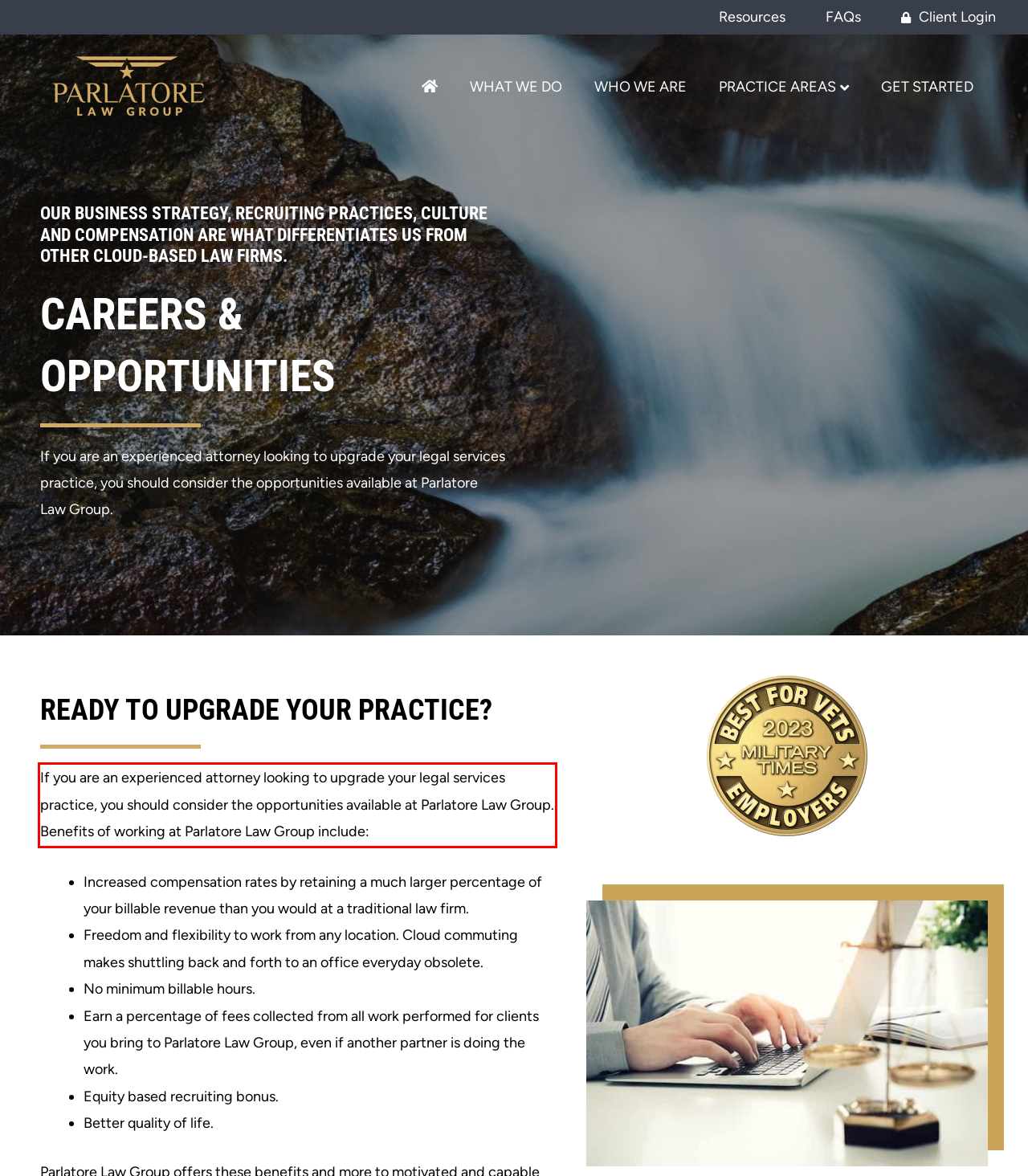Using the provided webpage screenshot, identify and read the text within the red rectangle bounding box.

If you are an experienced attorney looking to upgrade your legal services practice, you should consider the opportunities available at Parlatore Law Group. Benefits of working at Parlatore Law Group include: